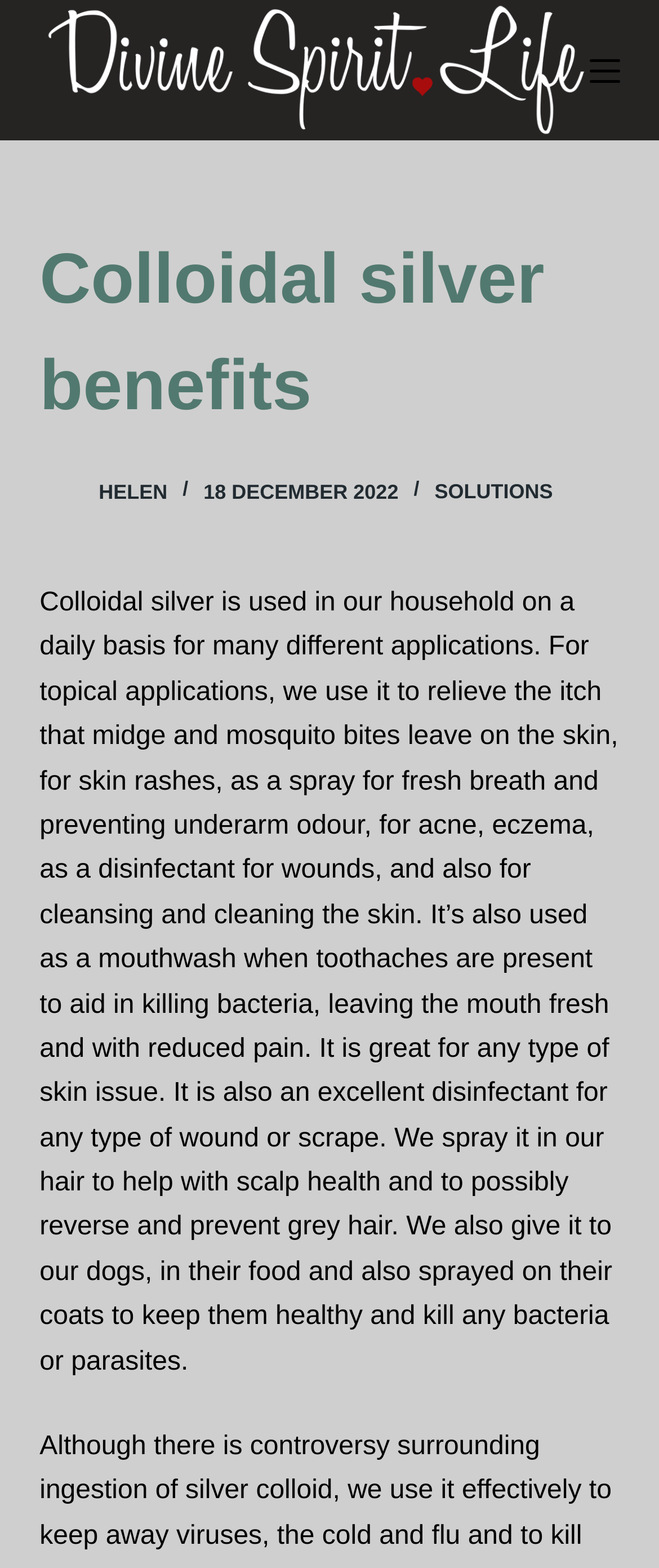Predict the bounding box of the UI element based on the description: "title="Visual Terrain"". The coordinates should be four float numbers between 0 and 1, formatted as [left, top, right, bottom].

None